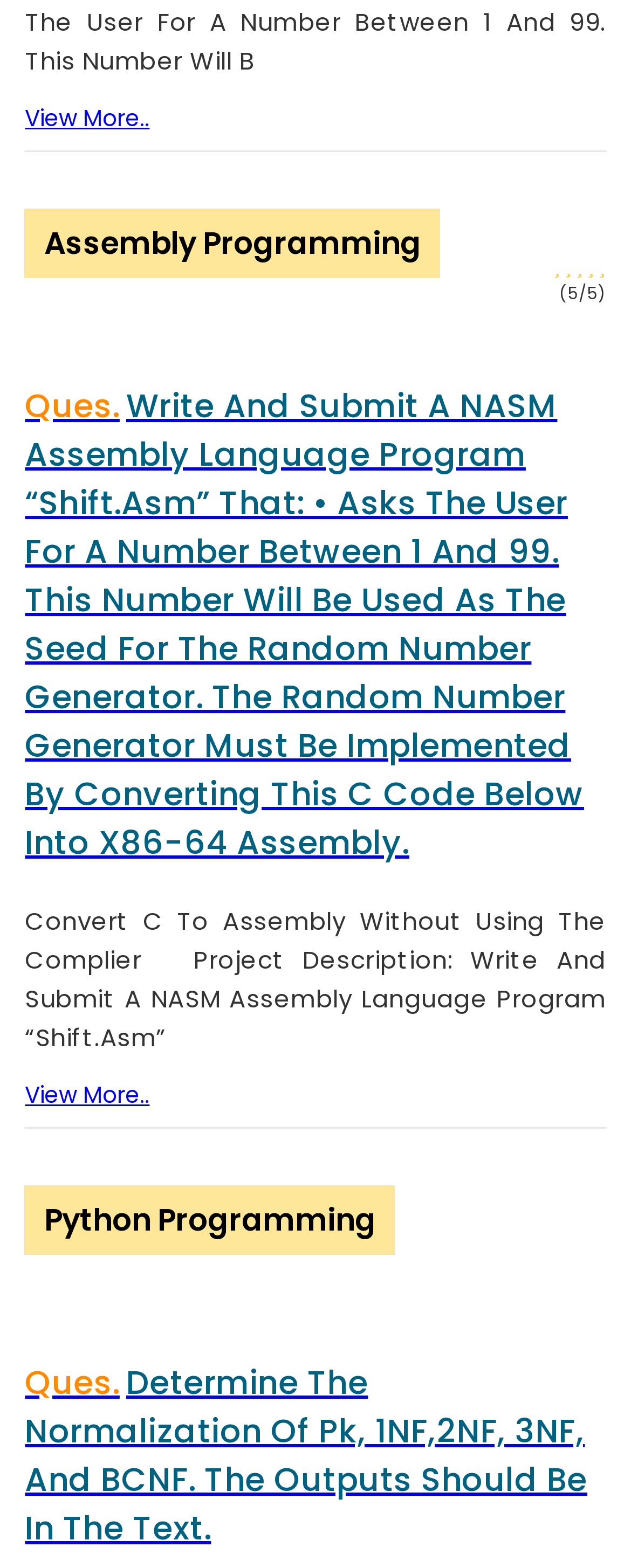Please identify the bounding box coordinates of the element I need to click to follow this instruction: "View service packages".

[0.021, 0.264, 0.383, 0.288]